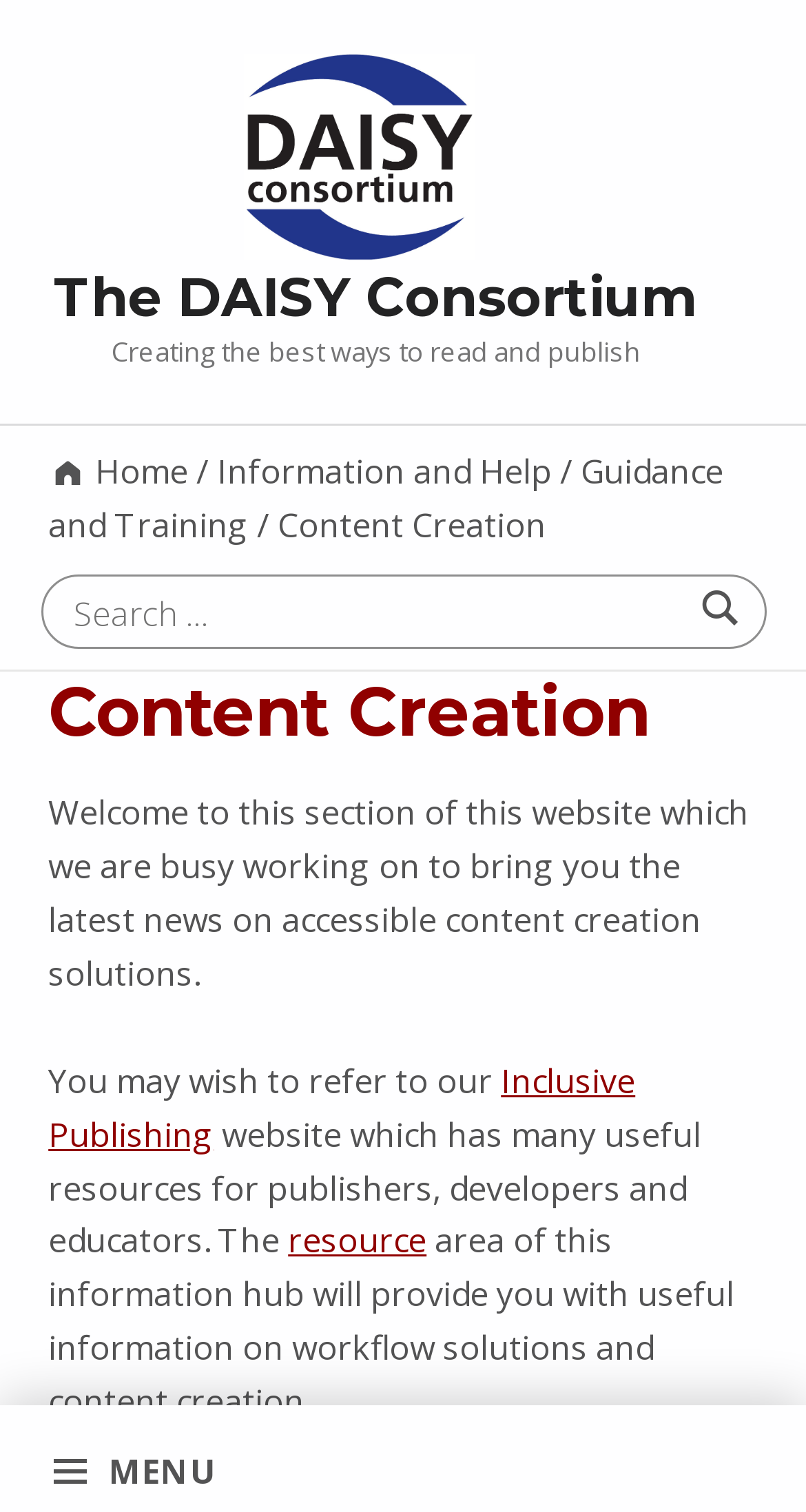Locate the bounding box coordinates of the element that should be clicked to fulfill the instruction: "Visit the Guidance and Training page".

[0.06, 0.297, 0.898, 0.363]